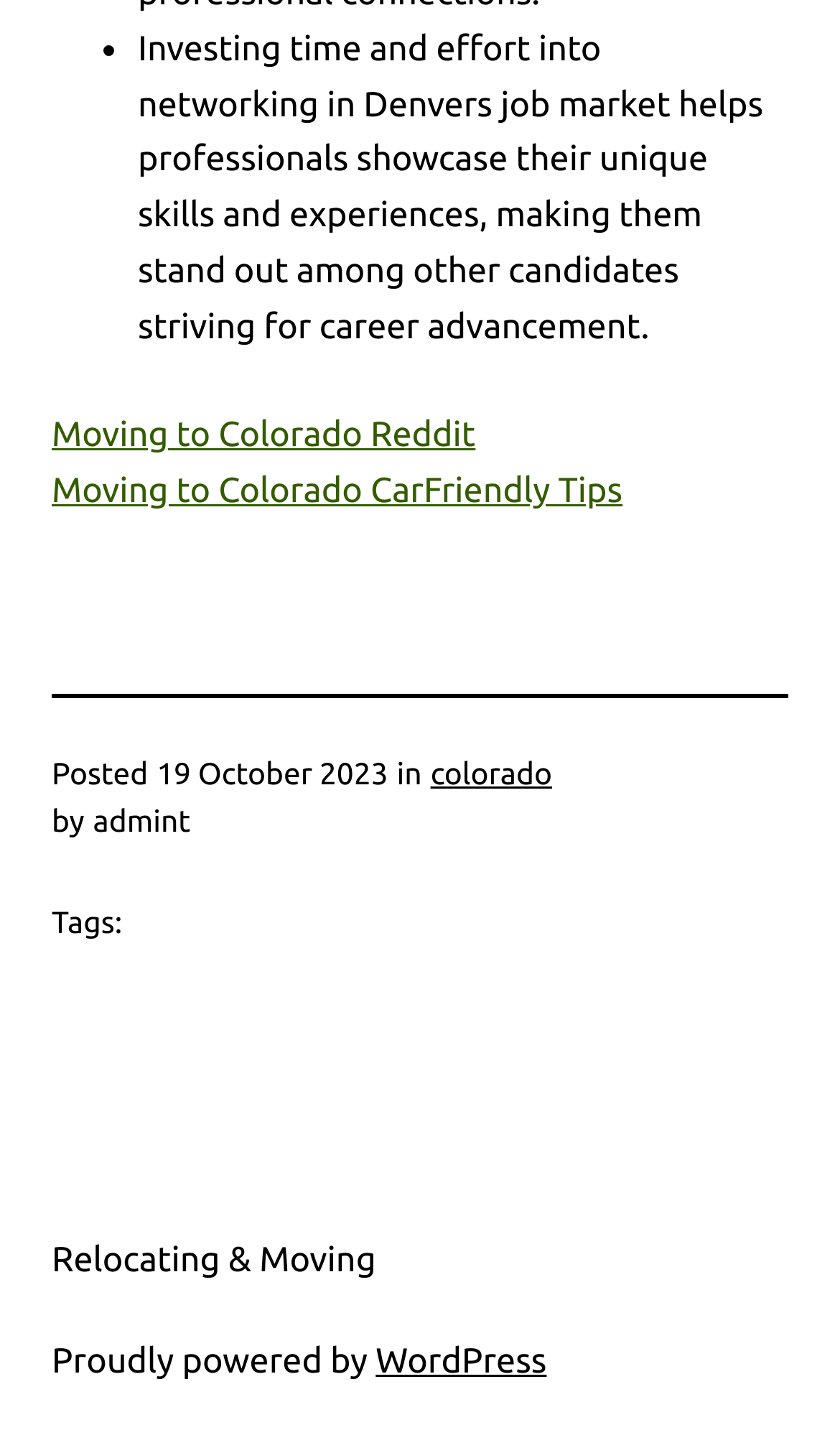Using the elements shown in the image, answer the question comprehensively: What is the platform powering the website?

I determined the platform powering the website by looking at the link element with ID 822, which has the text 'WordPress'. This link is likely to be the platform powering the website, as indicated by the surrounding text 'Proudly powered by'.